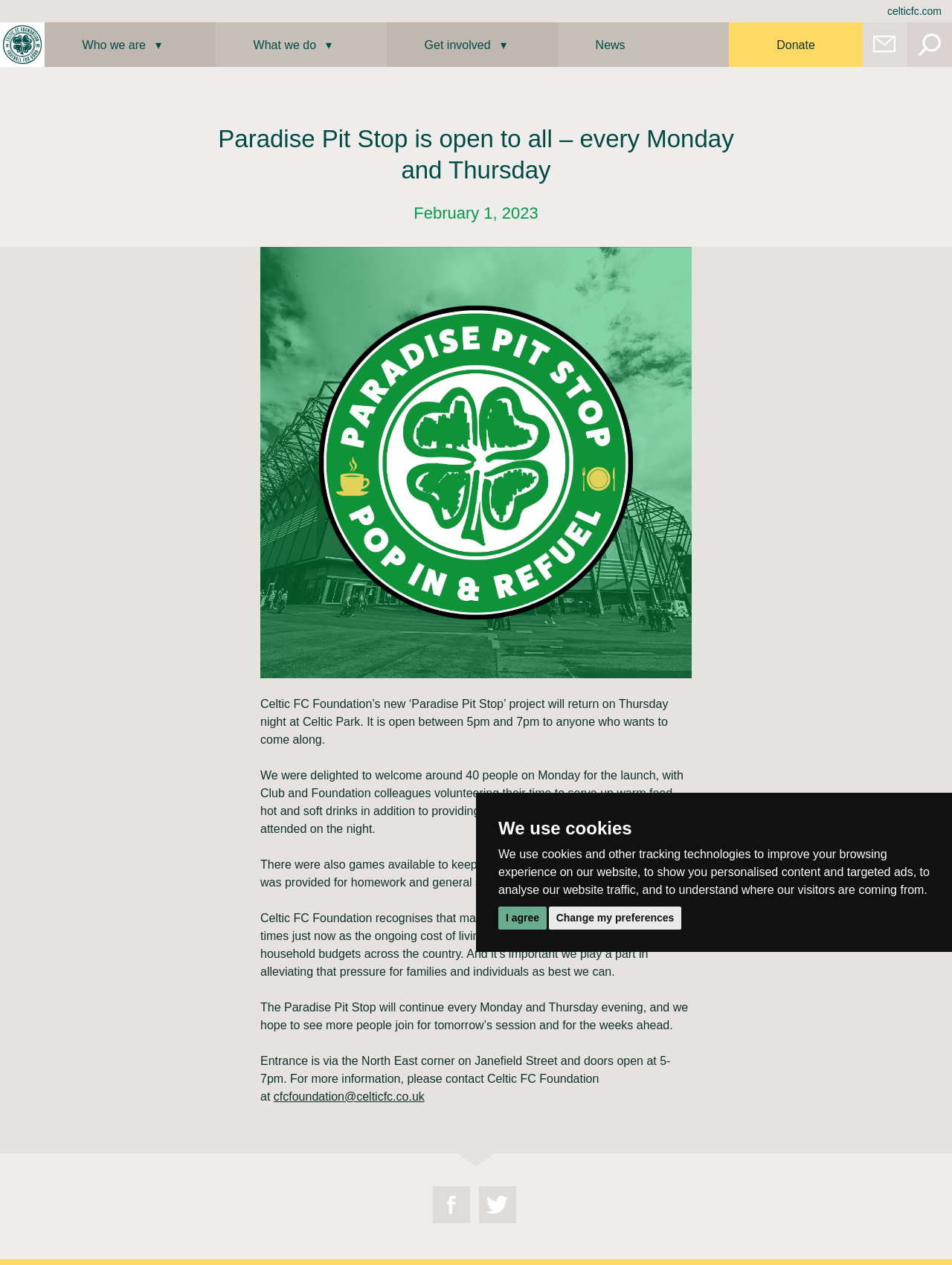Please answer the following question using a single word or phrase: 
What is the name of the project?

Paradise Pit Stop